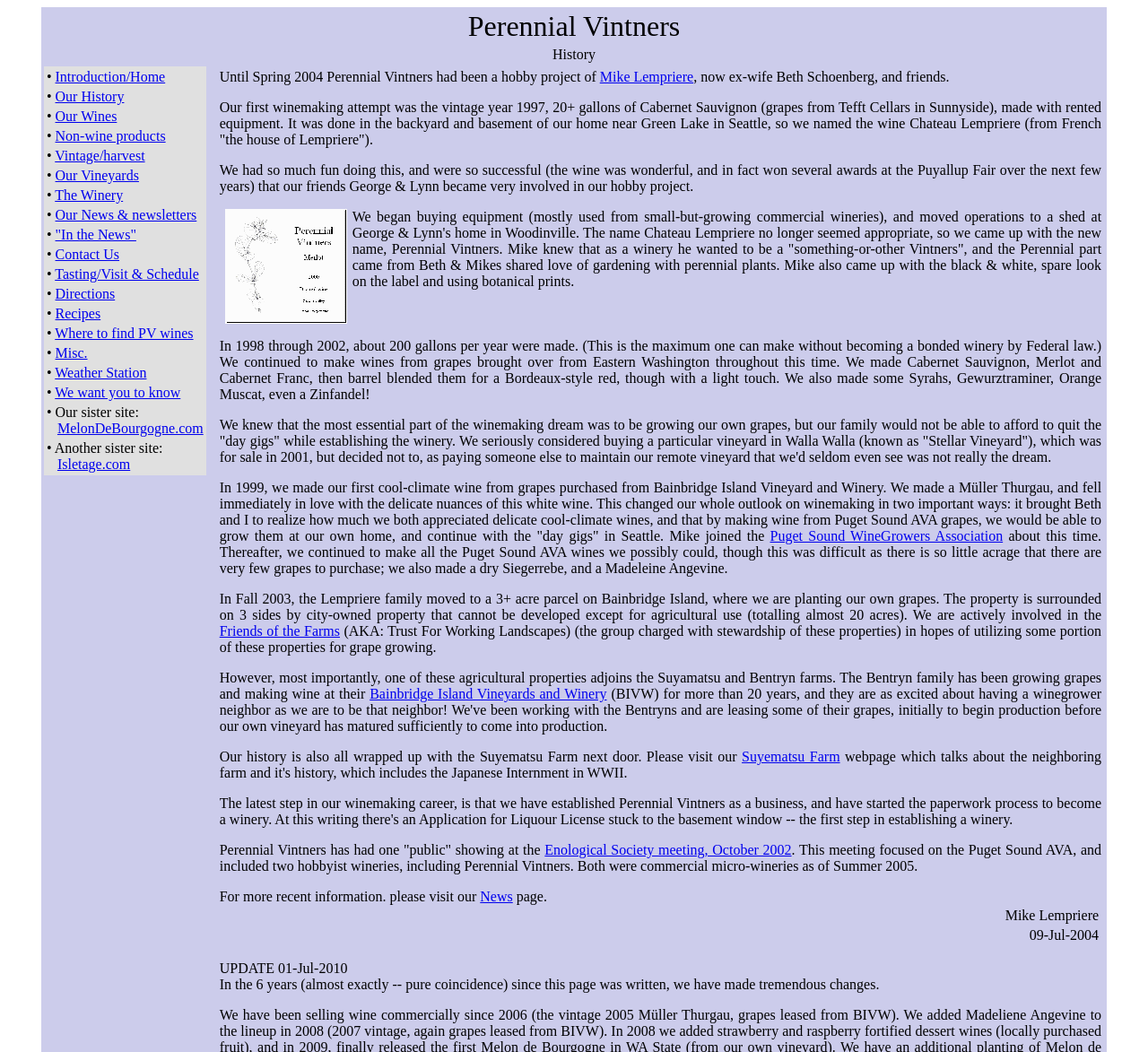Find the bounding box coordinates of the clickable region needed to perform the following instruction: "Click Contact Us". The coordinates should be provided as four float numbers between 0 and 1, i.e., [left, top, right, bottom].

[0.048, 0.234, 0.104, 0.249]